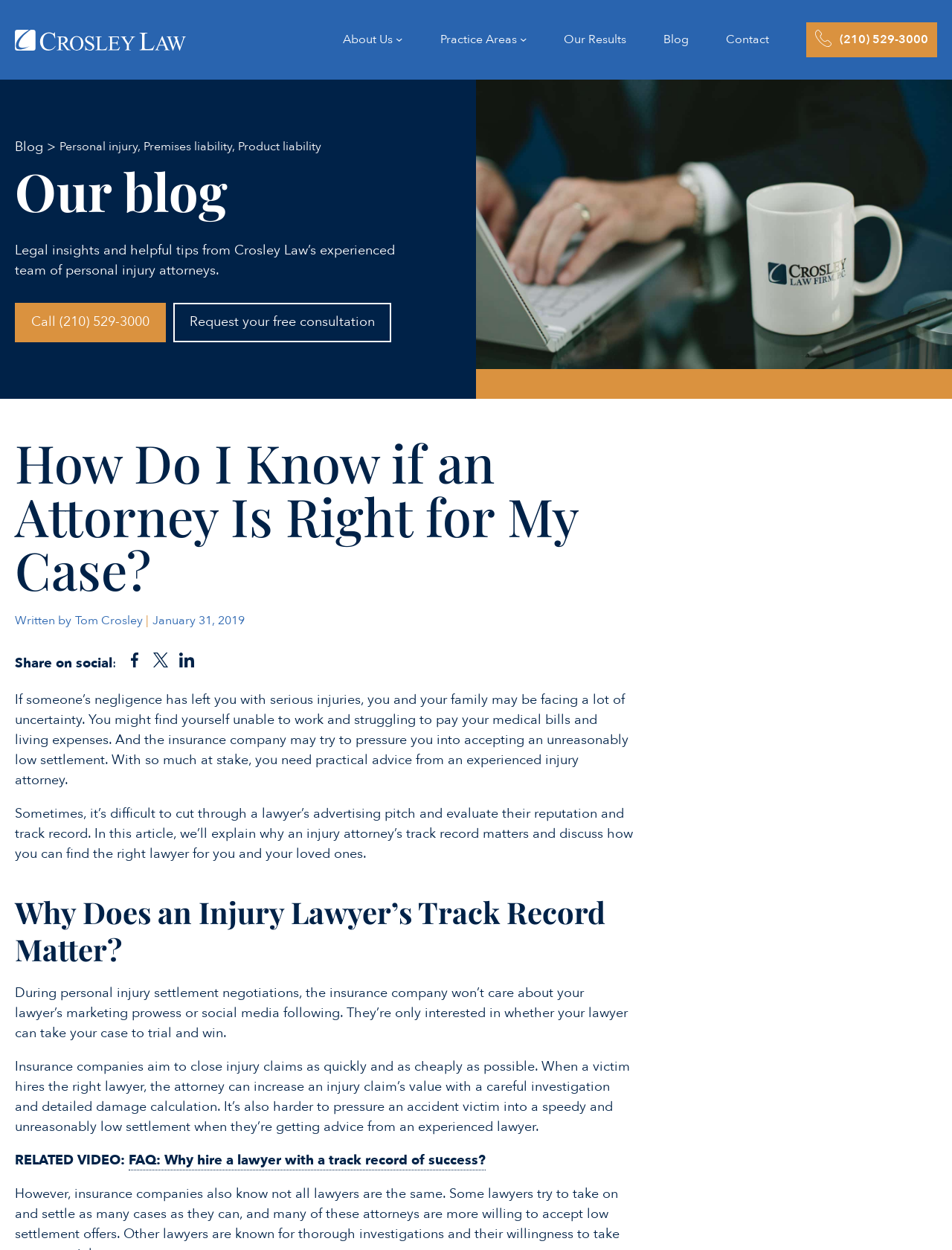Determine the primary headline of the webpage.

How Do I Know if an Attorney Is Right for My Case?